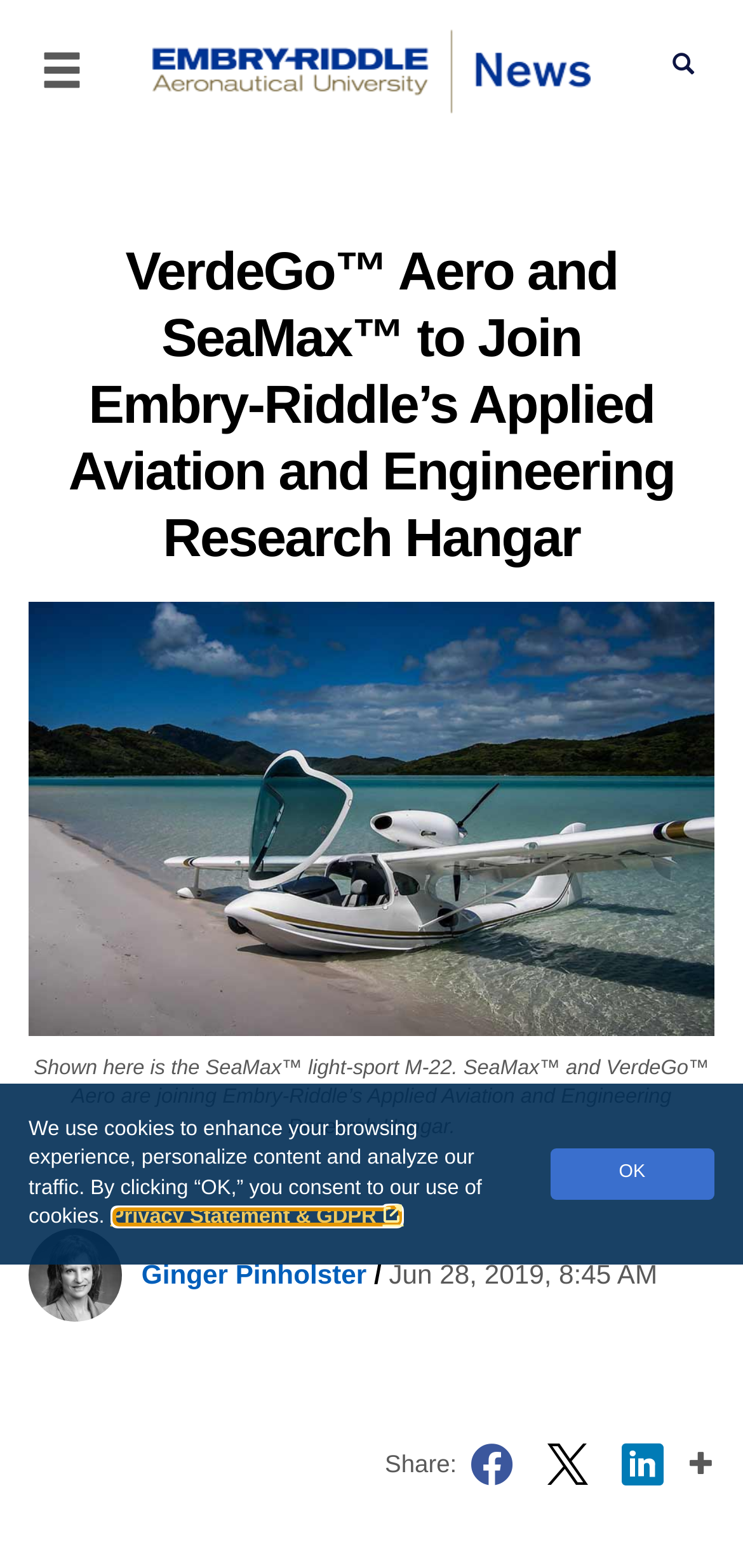Highlight the bounding box coordinates of the region I should click on to meet the following instruction: "read news about Embry-Riddle".

[0.205, 0.035, 0.795, 0.053]